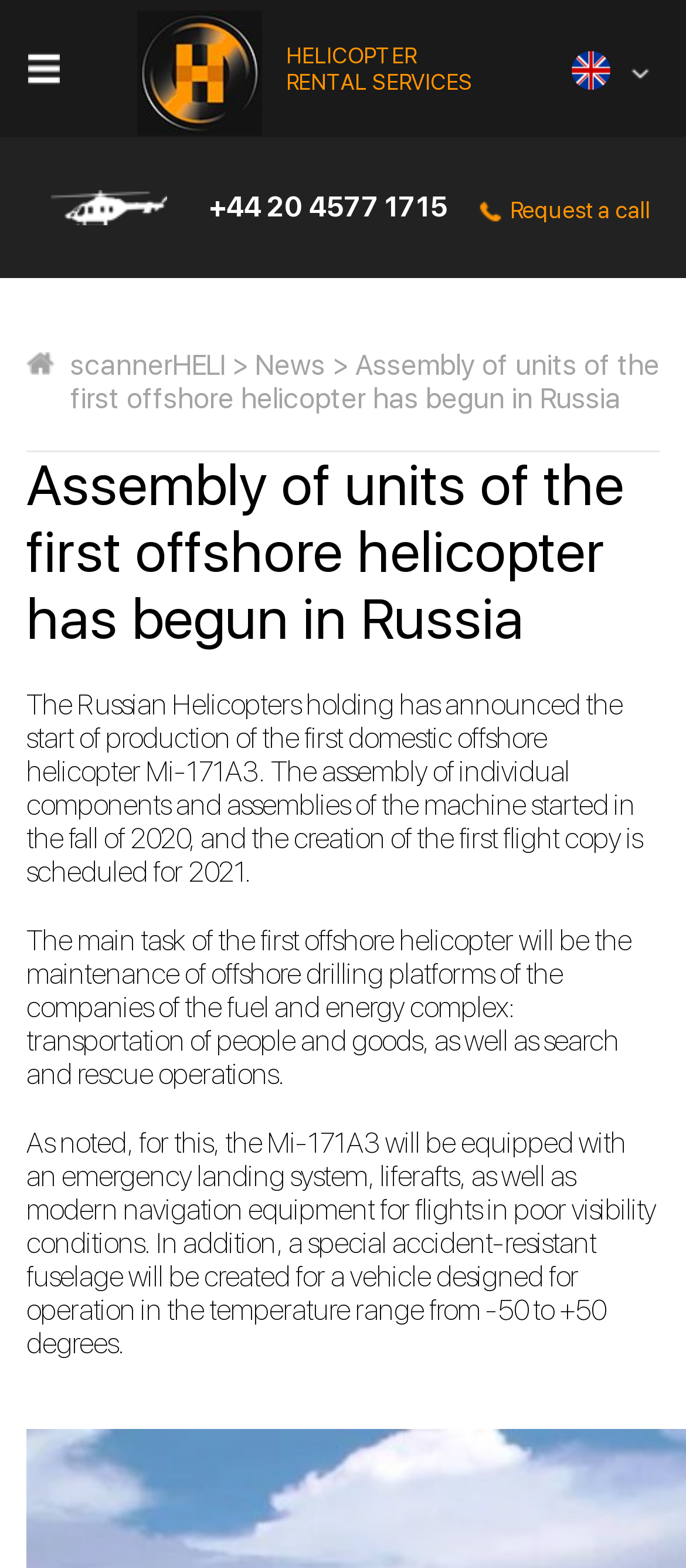Determine the primary headline of the webpage.

Assembly of units of the first offshore helicopter has begun in Russia